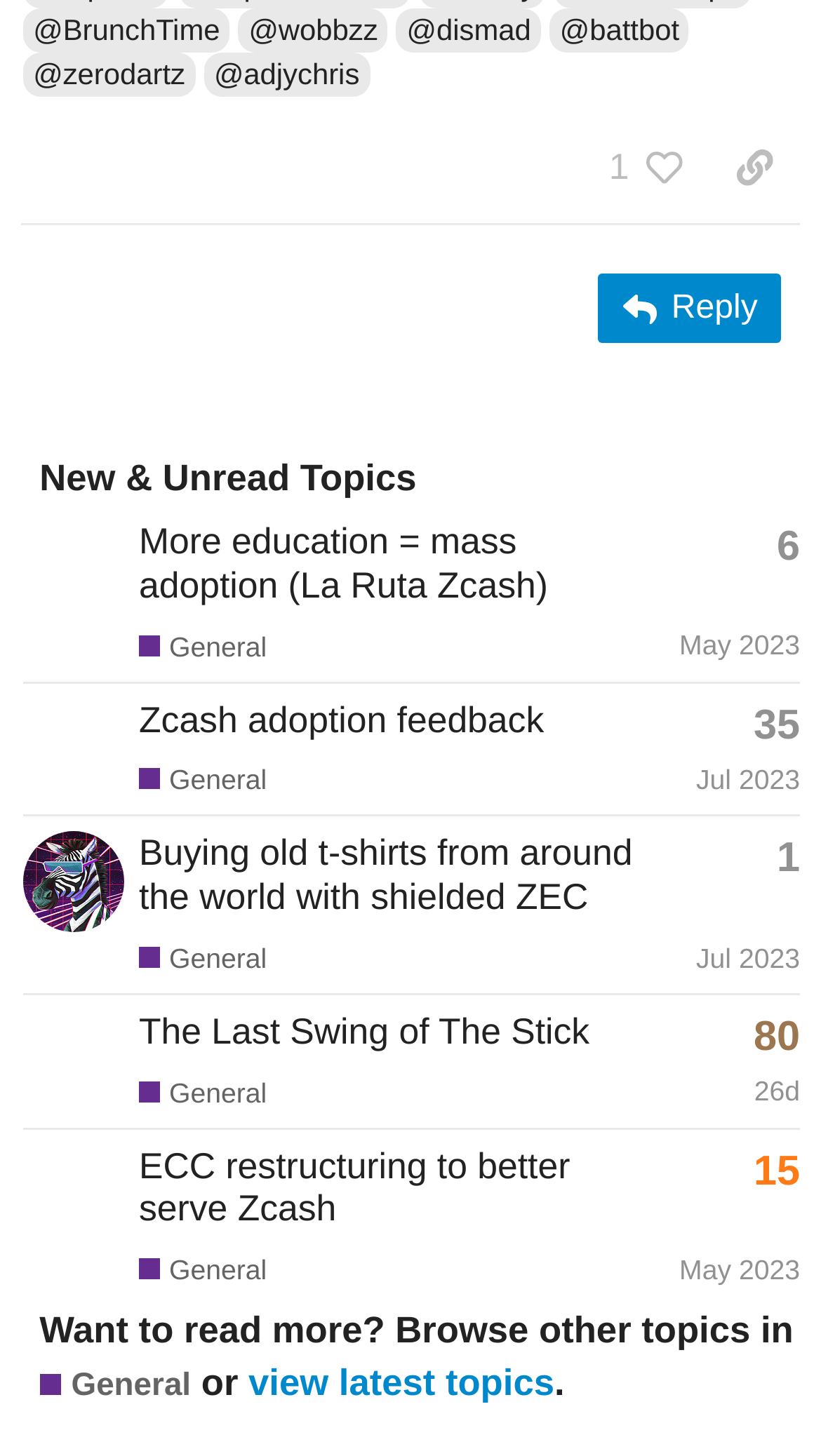Determine the bounding box coordinates of the region I should click to achieve the following instruction: "Browse other topics in 'General'". Ensure the bounding box coordinates are four float numbers between 0 and 1, i.e., [left, top, right, bottom].

[0.048, 0.936, 0.233, 0.967]